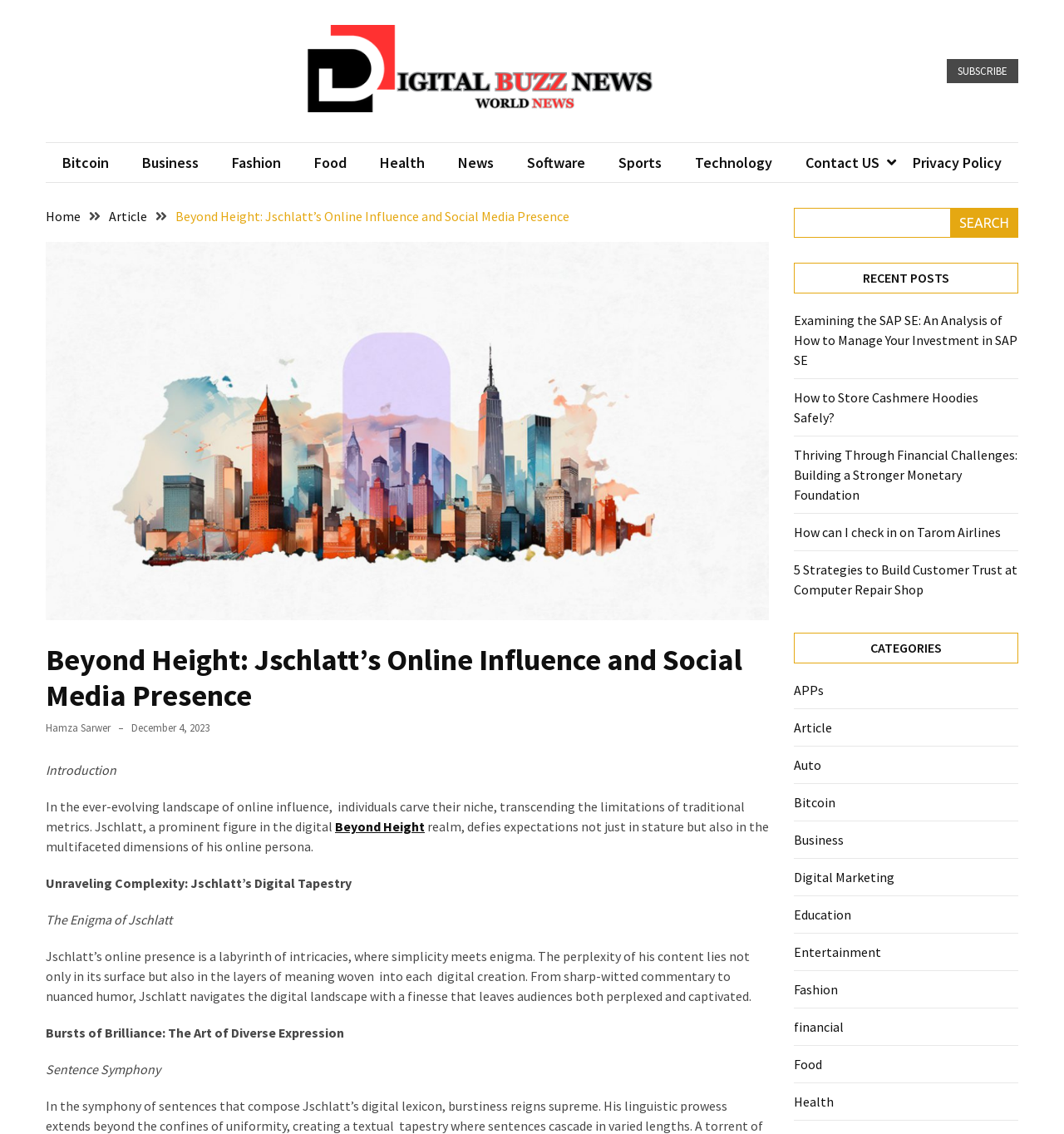Please identify the webpage's heading and generate its text content.

Beyond Height: Jschlatt’s Online Influence and Social Media Presence